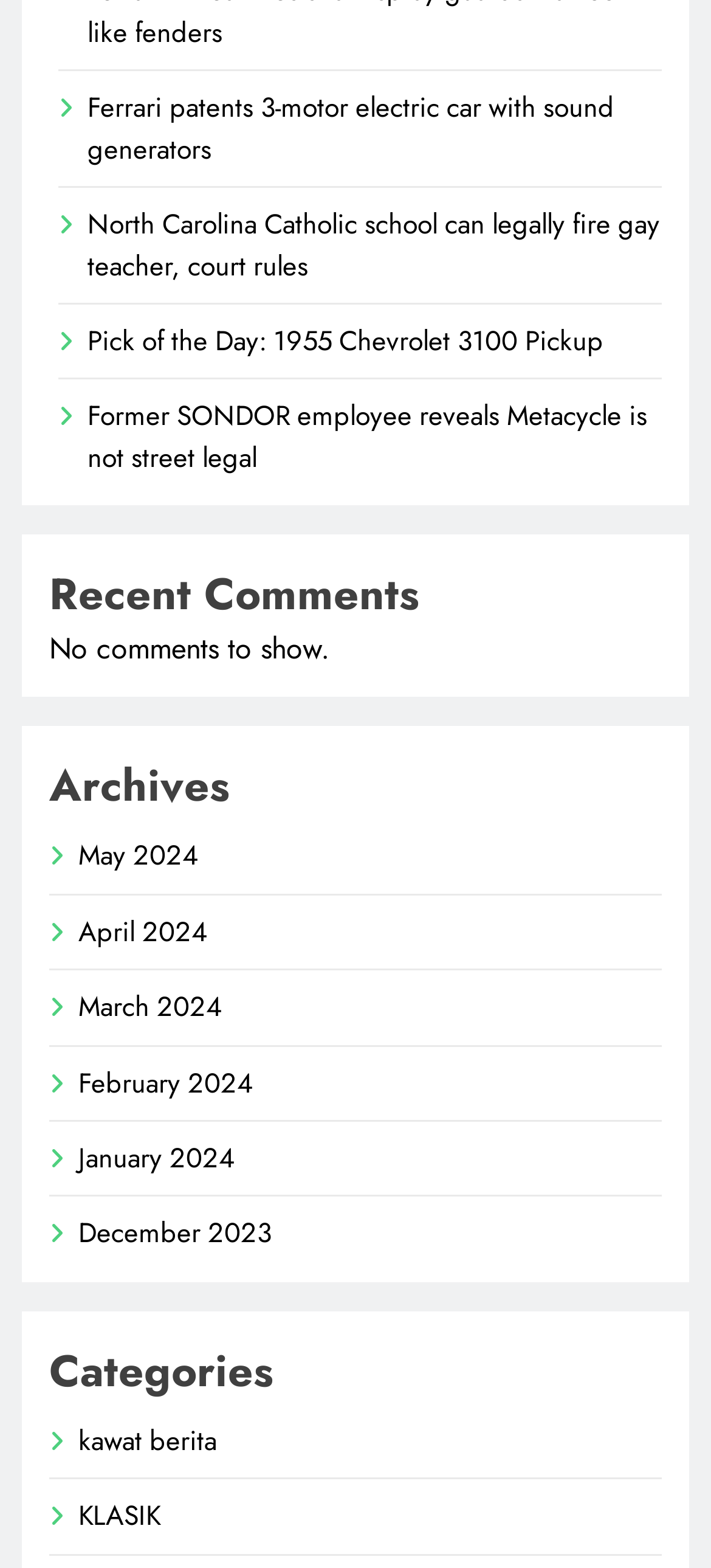Highlight the bounding box coordinates of the element that should be clicked to carry out the following instruction: "Check out the 1955 Chevrolet 3100 Pickup". The coordinates must be given as four float numbers ranging from 0 to 1, i.e., [left, top, right, bottom].

[0.123, 0.205, 0.849, 0.23]